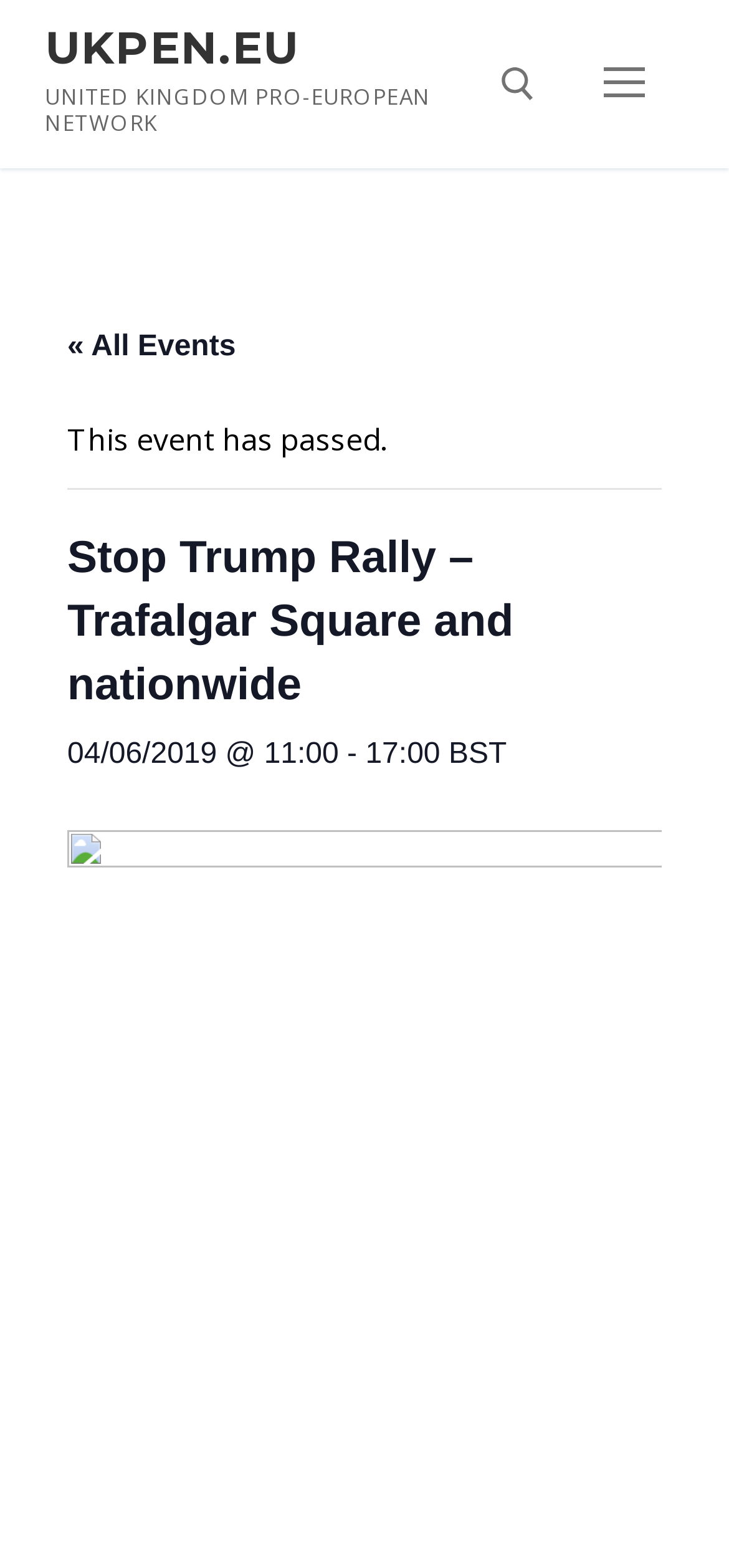Using the webpage screenshot and the element description UKPEN.EU, determine the bounding box coordinates. Specify the coordinates in the format (top-left x, top-left y, bottom-right x, bottom-right y) with values ranging from 0 to 1.

[0.062, 0.013, 0.411, 0.047]